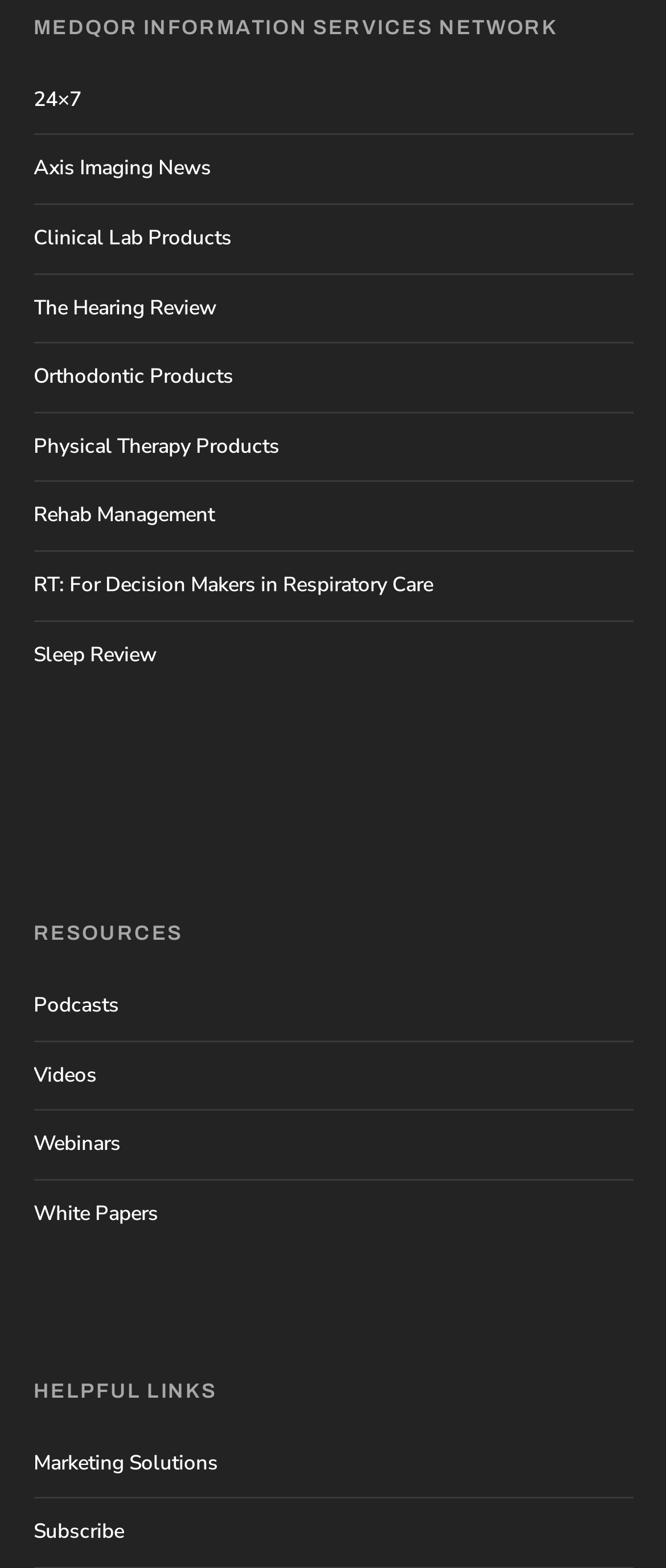Specify the bounding box coordinates of the area to click in order to execute this command: 'Read about Libya’s ambition'. The coordinates should consist of four float numbers ranging from 0 to 1, and should be formatted as [left, top, right, bottom].

None